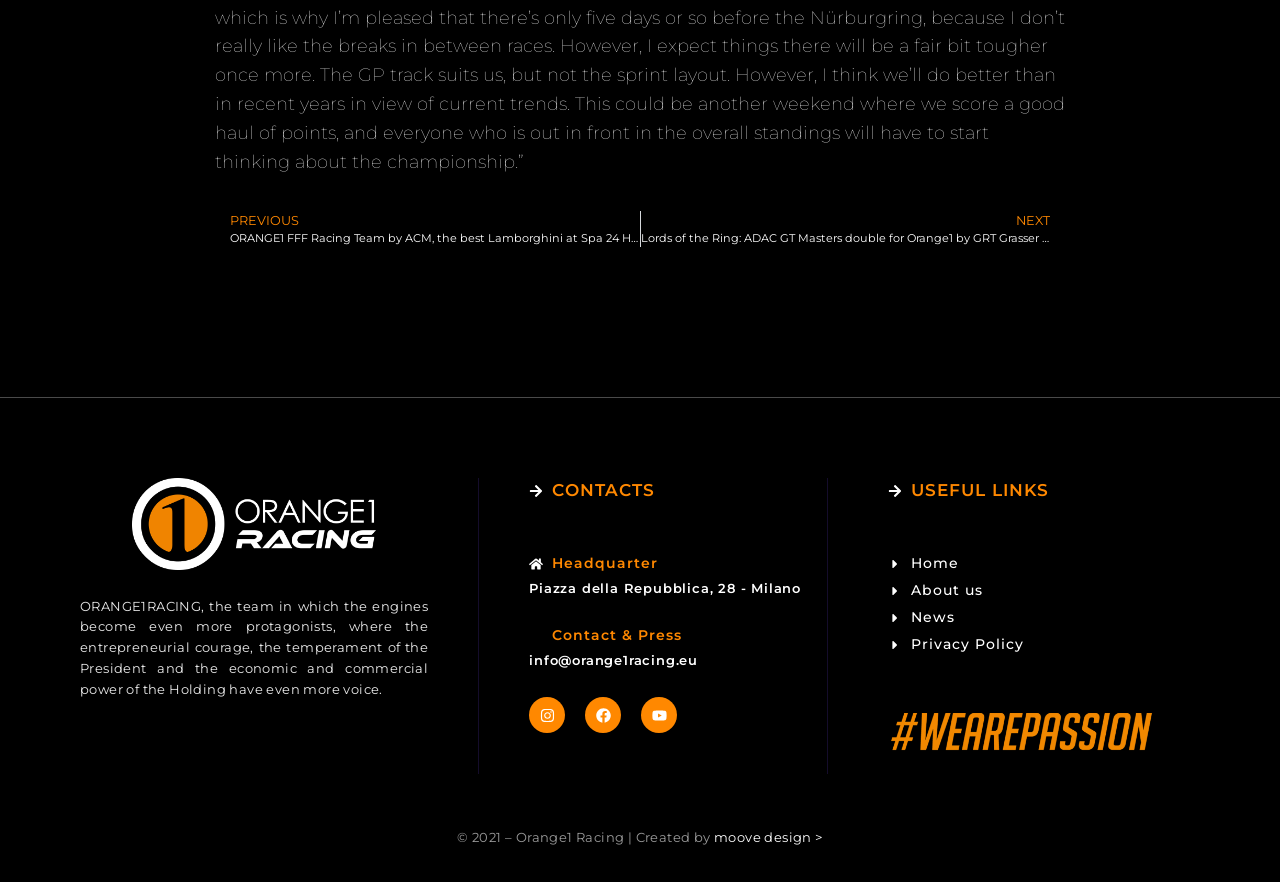Can you identify the bounding box coordinates of the clickable region needed to carry out this instruction: 'contact Orange1 Racing'? The coordinates should be four float numbers within the range of 0 to 1, stated as [left, top, right, bottom].

[0.413, 0.742, 0.646, 0.757]